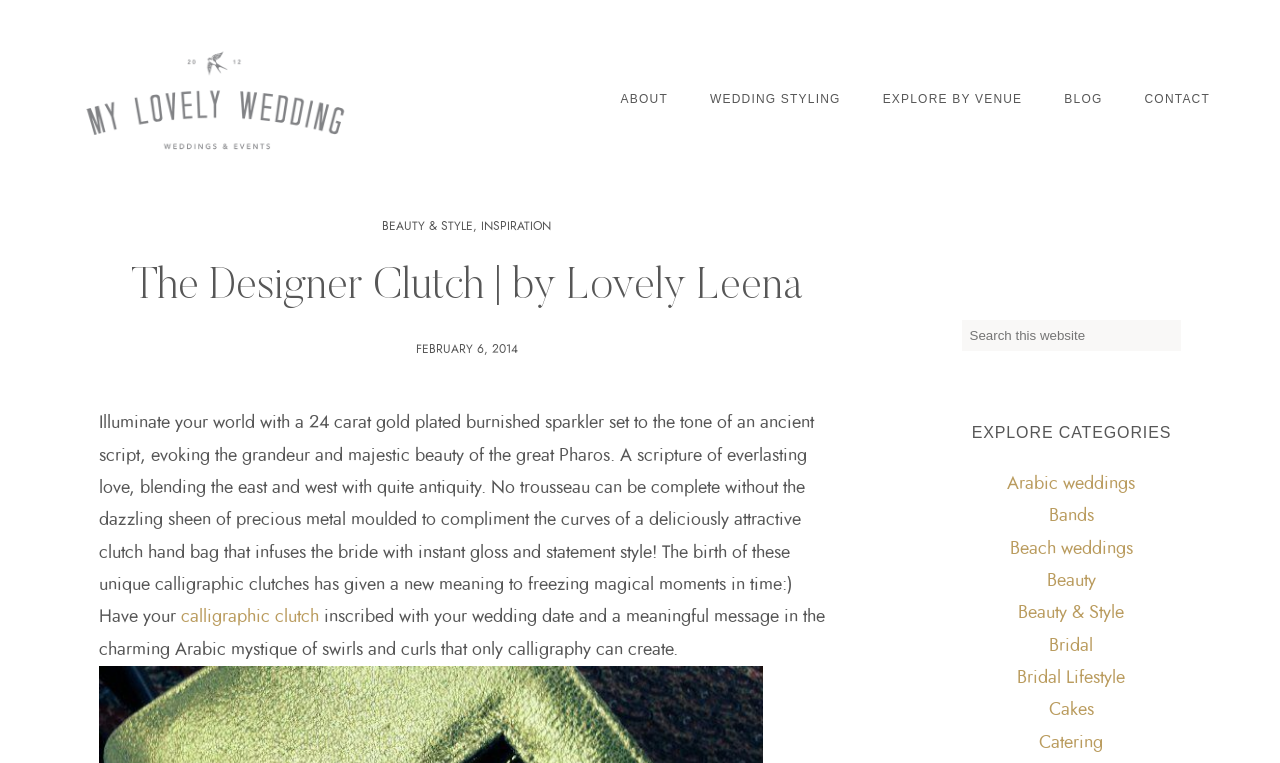Determine the bounding box coordinates of the clickable region to execute the instruction: "Search for something". The coordinates should be four float numbers between 0 and 1, denoted as [left, top, right, bottom].

[0.751, 0.42, 0.923, 0.46]